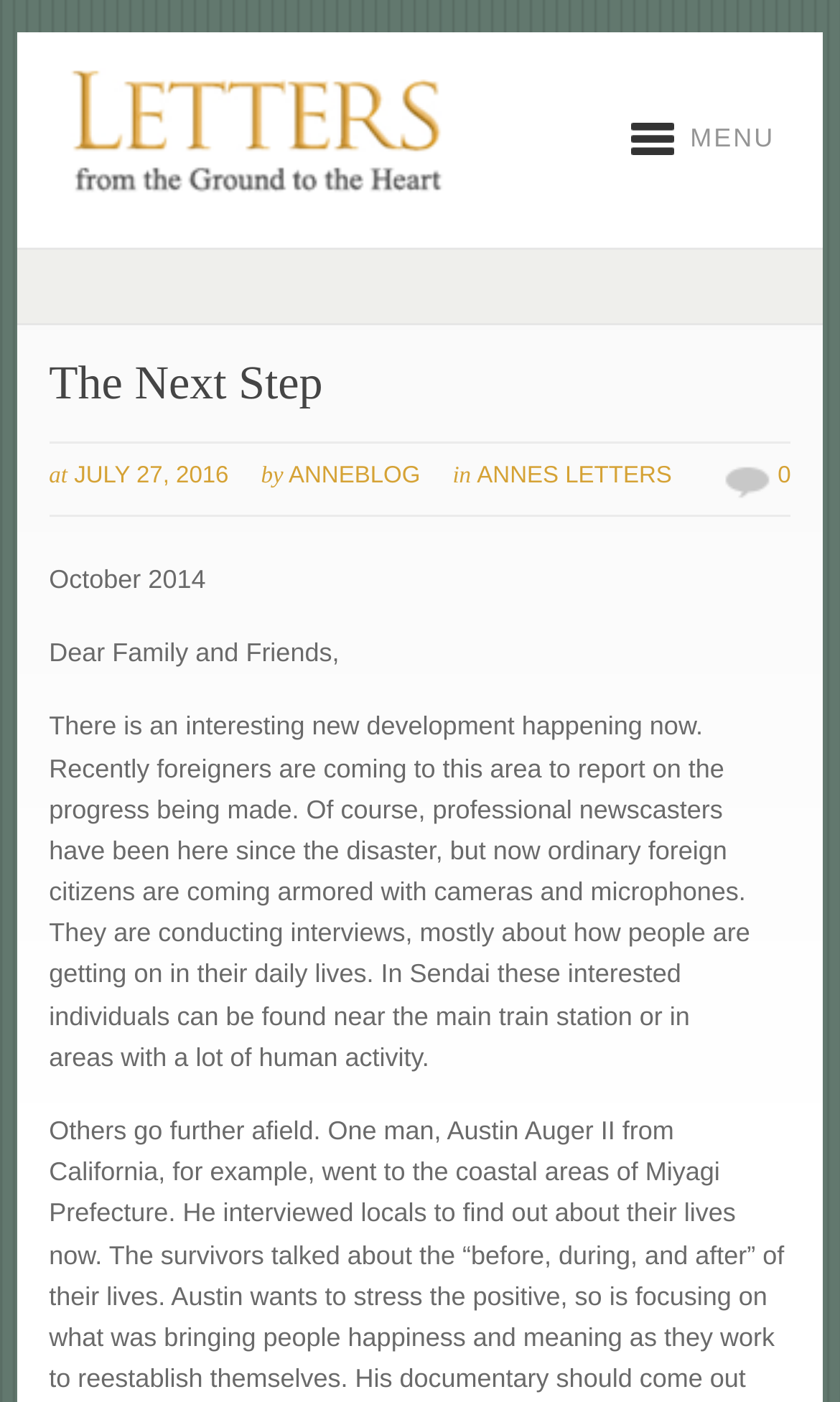Carefully examine the image and provide an in-depth answer to the question: Who have been in the area since the disaster?

The webpage states that professional newscasters have been in the area since the disaster, as mentioned in the StaticText element with the bounding box coordinates [0.058, 0.507, 0.893, 0.765].